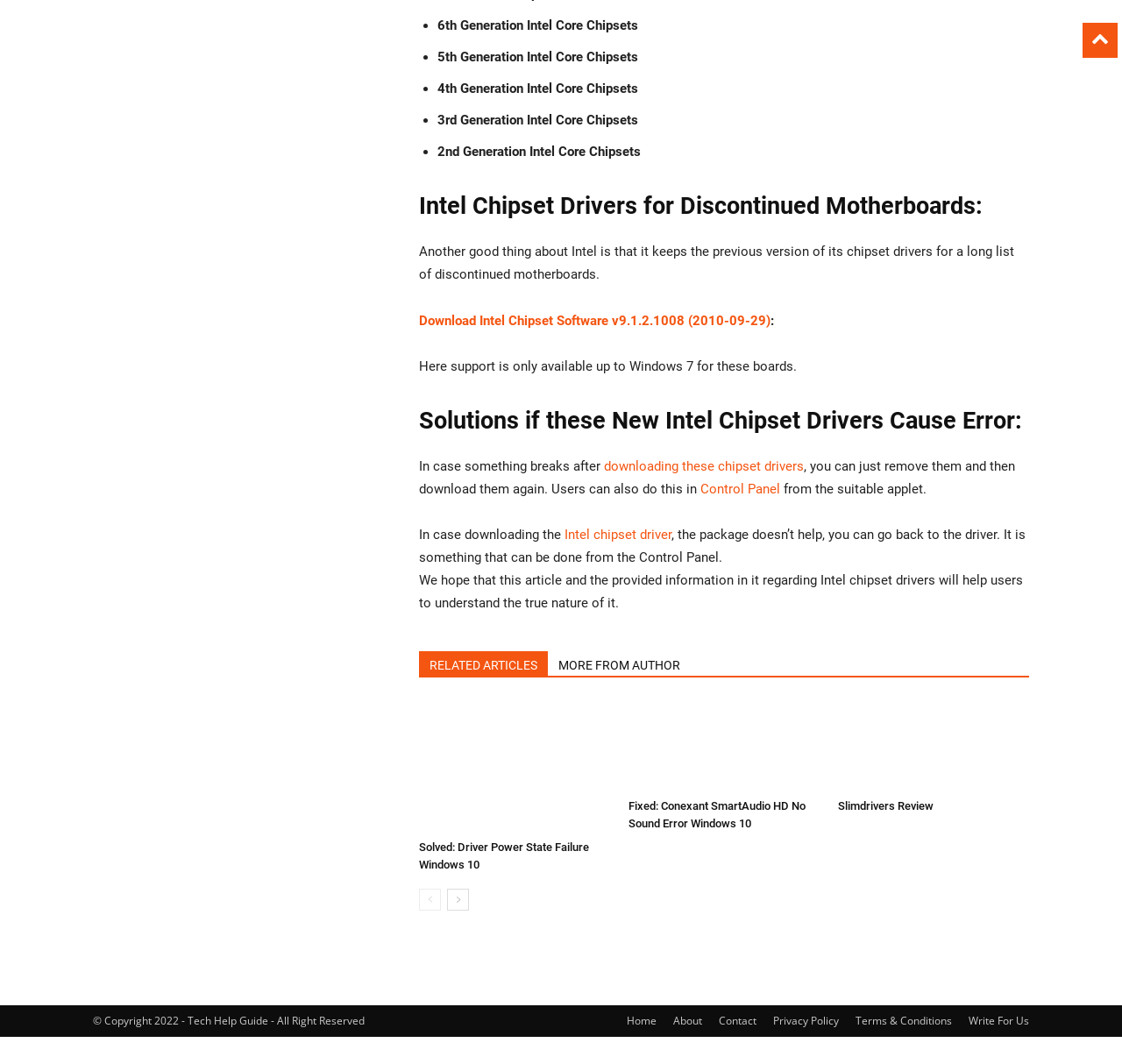What is the name of the website?
Can you provide a detailed and comprehensive answer to the question?

The name of the website is Tech Help Guide, as mentioned in the copyright notice at the bottom of the webpage.